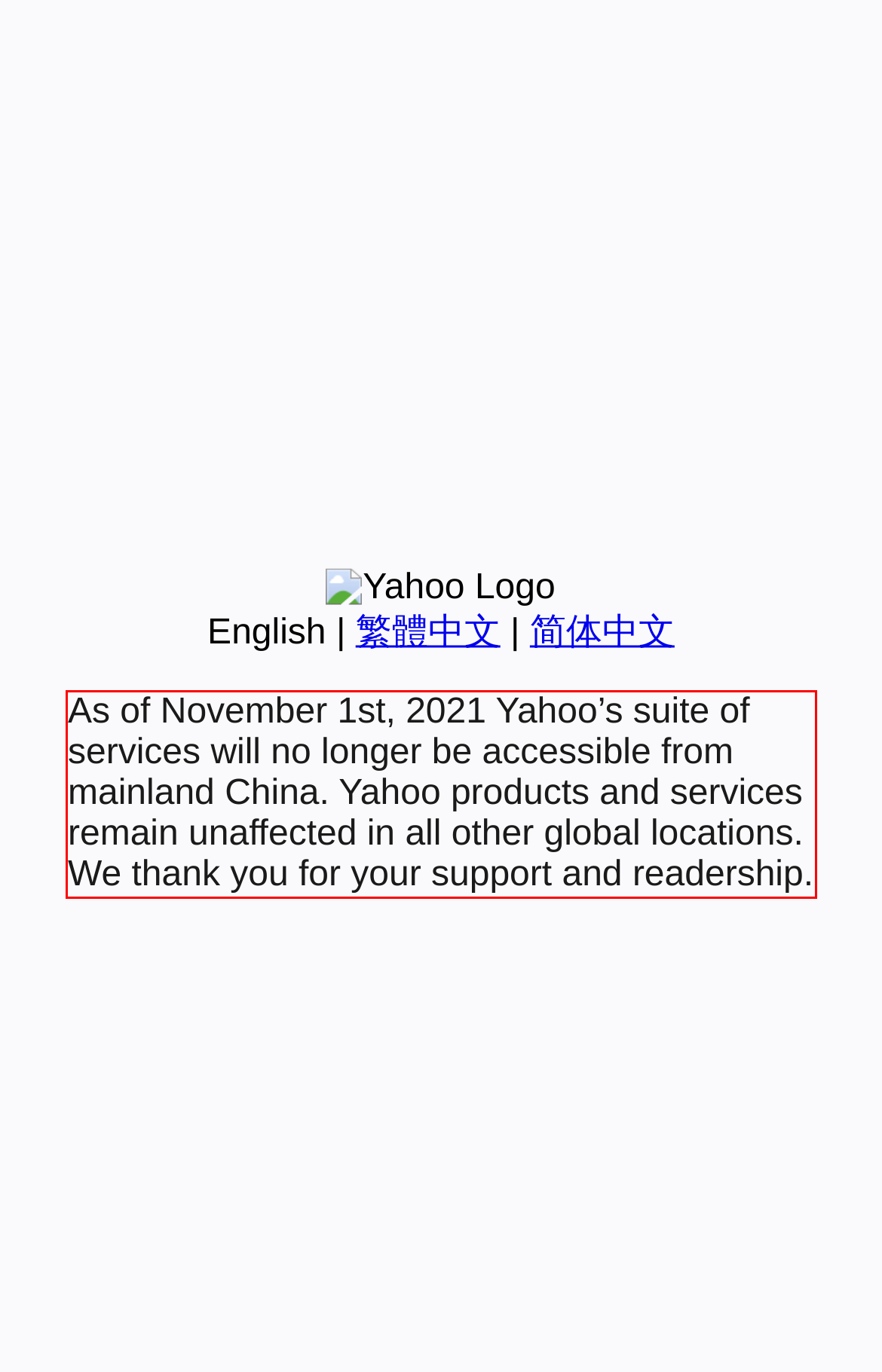Using OCR, extract the text content found within the red bounding box in the given webpage screenshot.

As of November 1st, 2021 Yahoo’s suite of services will no longer be accessible from mainland China. Yahoo products and services remain unaffected in all other global locations. We thank you for your support and readership.